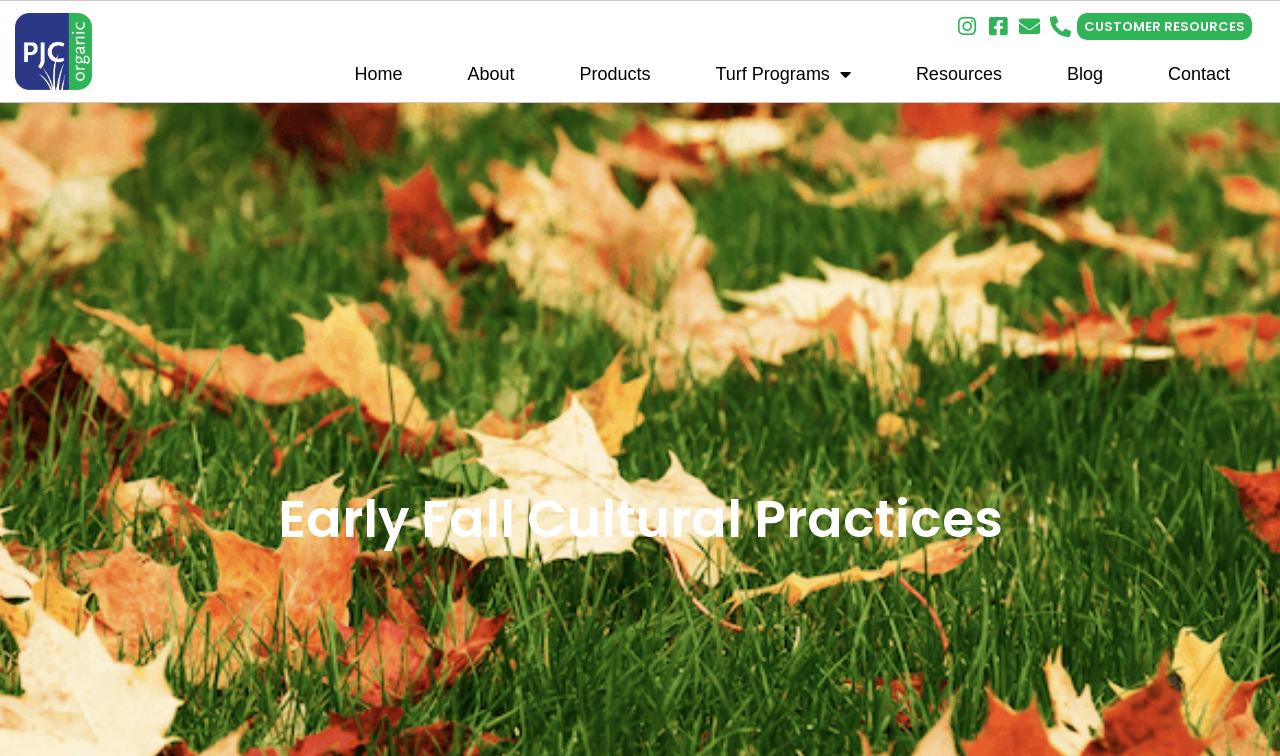Please identify the bounding box coordinates of the clickable area that will fulfill the following instruction: "Explore turf programs". The coordinates should be in the format of four float numbers between 0 and 1, i.e., [left, top, right, bottom].

[0.536, 0.067, 0.688, 0.128]